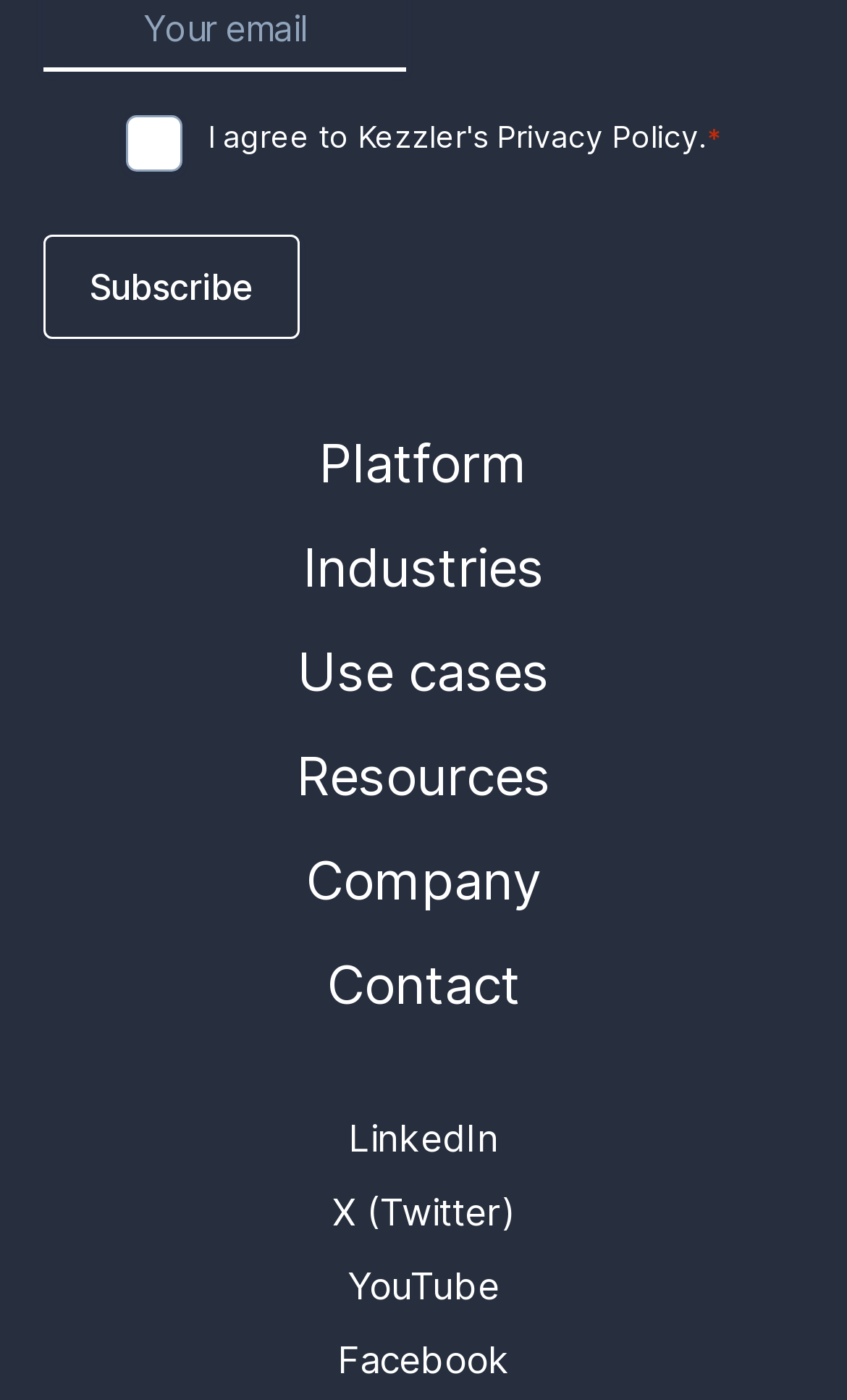Find the bounding box coordinates of the UI element according to this description: "LinkedIn".

[0.412, 0.797, 0.588, 0.828]